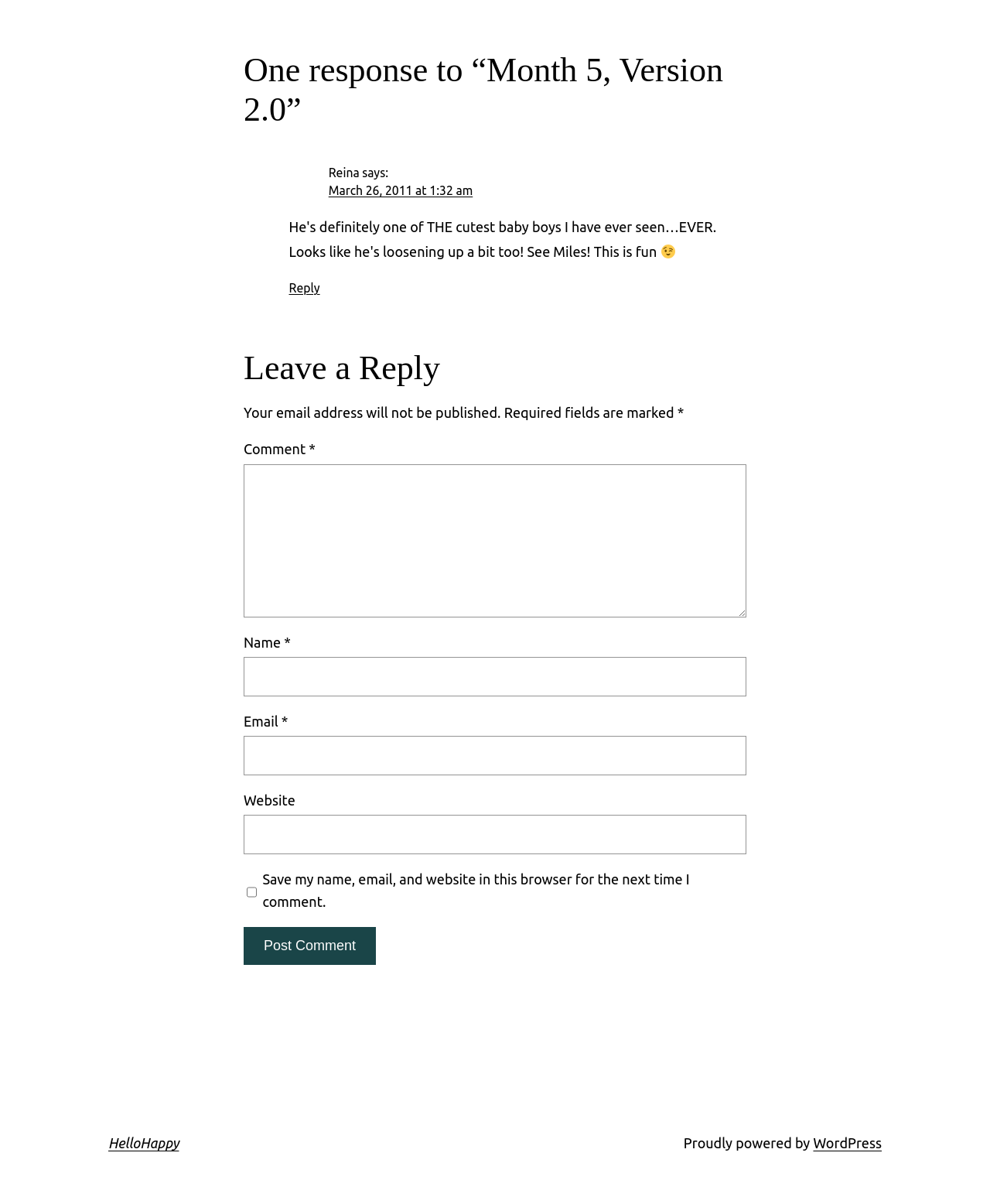Can you pinpoint the bounding box coordinates for the clickable element required for this instruction: "Leave a comment"? The coordinates should be four float numbers between 0 and 1, i.e., [left, top, right, bottom].

[0.246, 0.385, 0.754, 0.513]